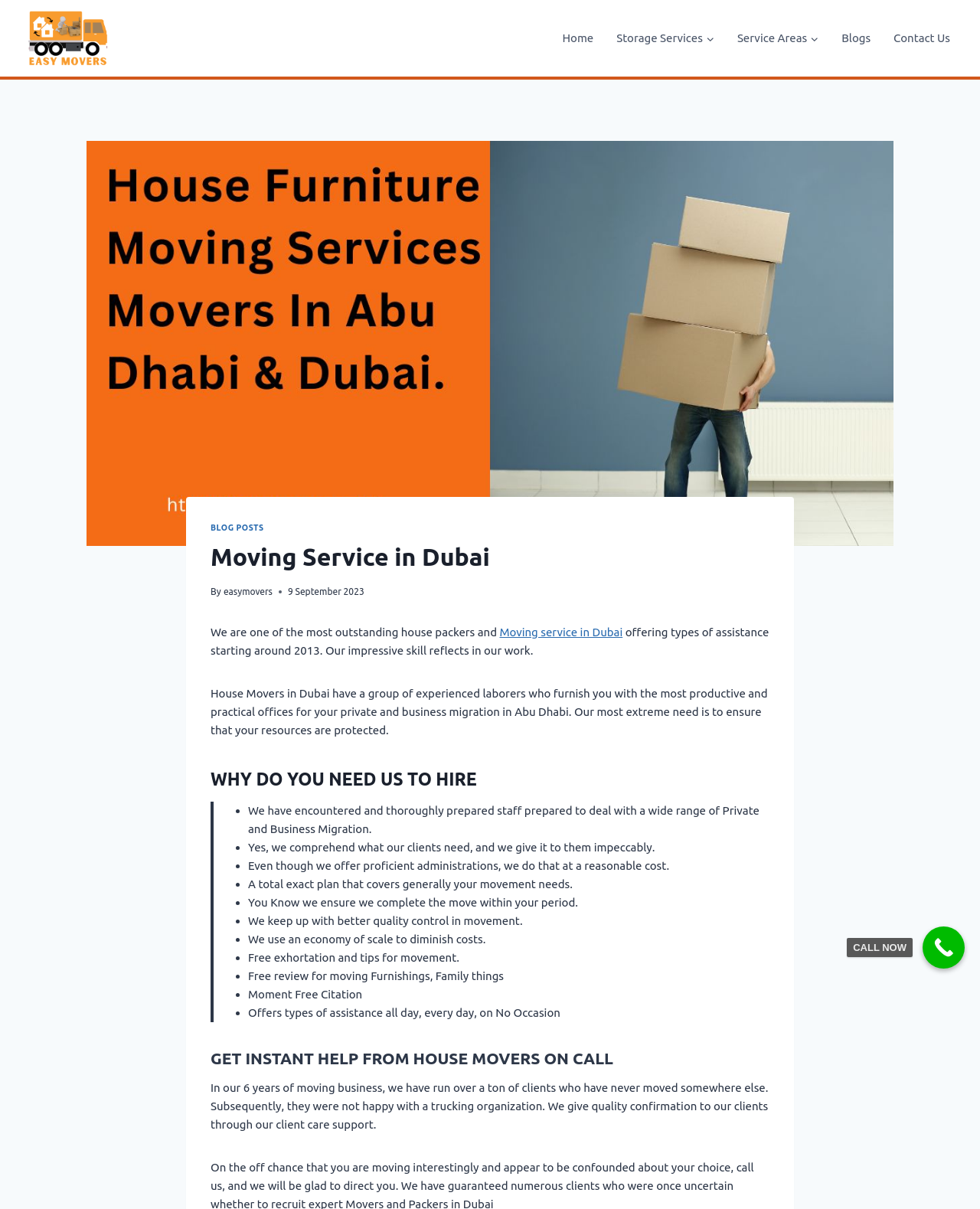Offer a meticulous description of the webpage's structure and content.

The webpage is about a moving service in Dubai, specifically Easy Movers, a house shifting service. At the top-left corner, there is a logo with the text "Easy Movers" and an image of movers and packers. 

Below the logo, there is a navigation menu with links to "Home", "Storage Services", "Service Areas", "Blogs", and "Contact Us". 

The main content of the webpage is divided into sections. The first section has a heading "Moving Service in Dubai" and a brief introduction to the company, stating that they are experts in their work and provide exceptional moving services. 

Below this introduction, there is a section with a heading "WHY DO YOU NEED US TO HIRE" and a list of reasons why clients should choose their service. These reasons include having experienced and trained staff, understanding client needs, providing services at a reasonable cost, and ensuring timely completion of moves.

Further down, there is a section with a heading "GET INSTANT HELP FROM HOUSE MOVERS ON CALL" and a paragraph about the company's experience in the moving business and their commitment to providing quality service to clients.

At the bottom-right corner, there is a call-to-action link "CALL NOW" encouraging visitors to take action.